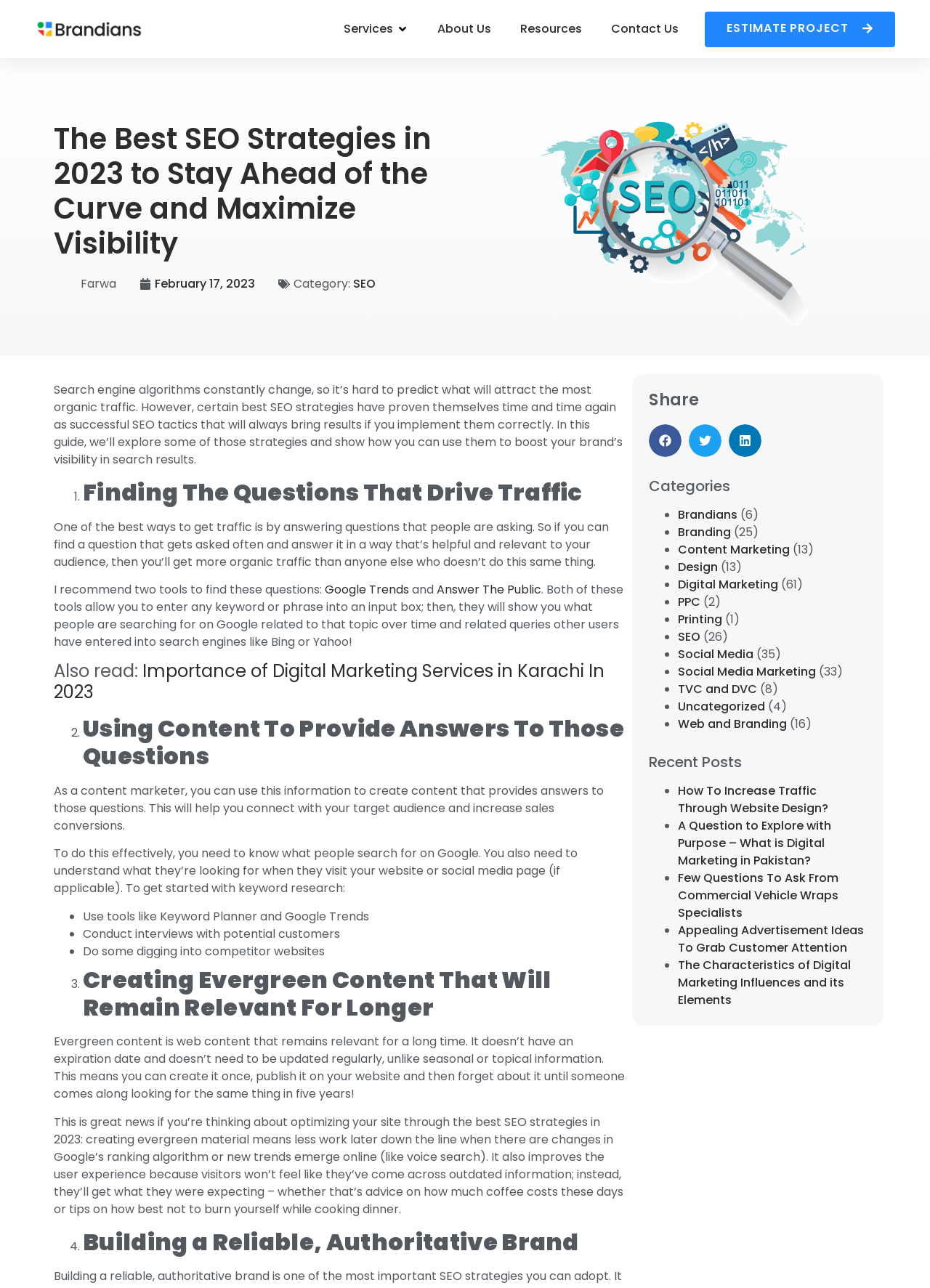Please specify the bounding box coordinates of the element that should be clicked to execute the given instruction: 'Open the menu'. Ensure the coordinates are four float numbers between 0 and 1, expressed as [left, top, right, bottom].

[0.171, 0.011, 0.742, 0.034]